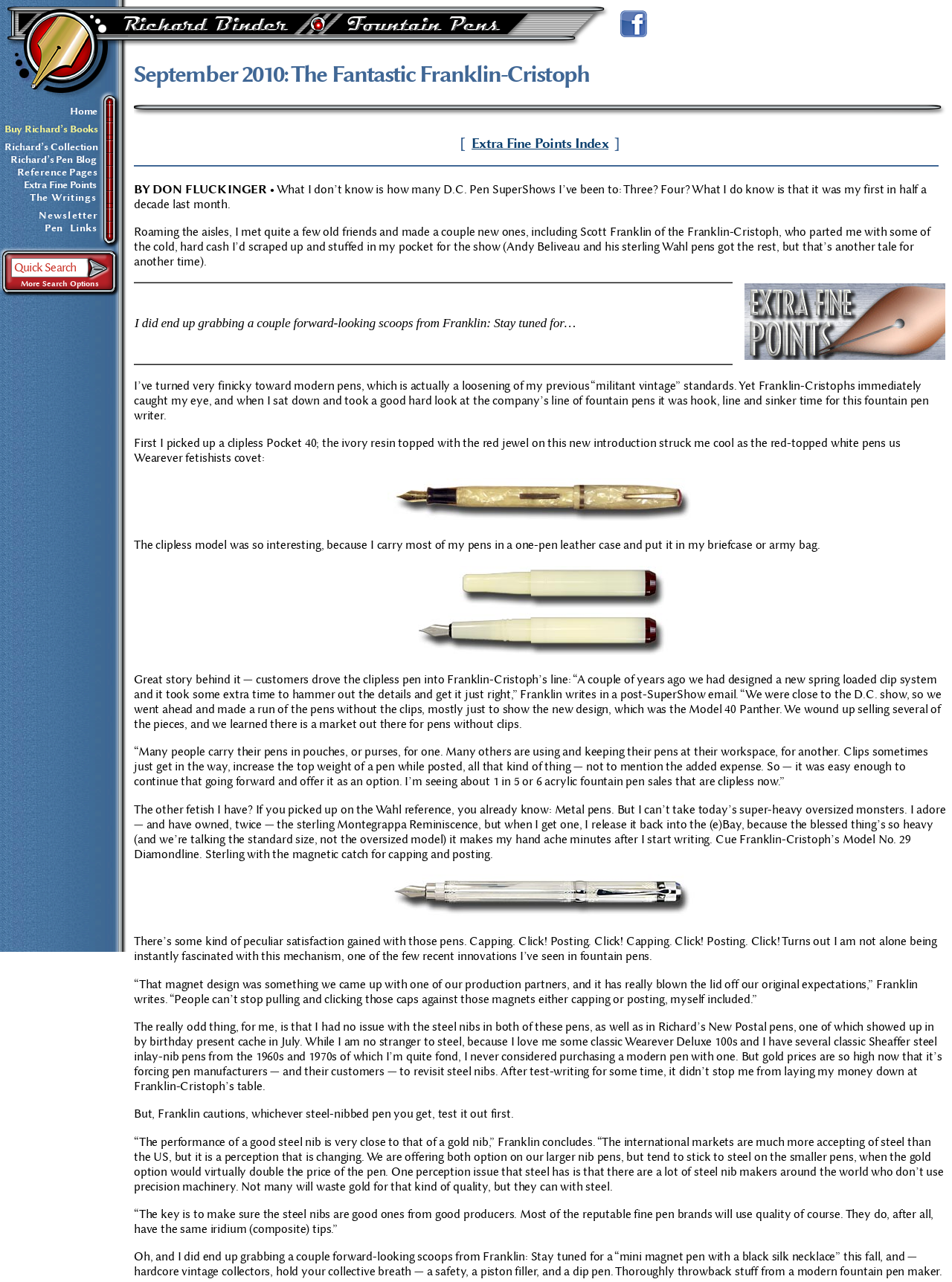Please identify the bounding box coordinates of the element on the webpage that should be clicked to follow this instruction: "View Richard's personal pen collection.". The bounding box coordinates should be given as four float numbers between 0 and 1, formatted as [left, top, right, bottom].

[0.005, 0.108, 0.103, 0.12]